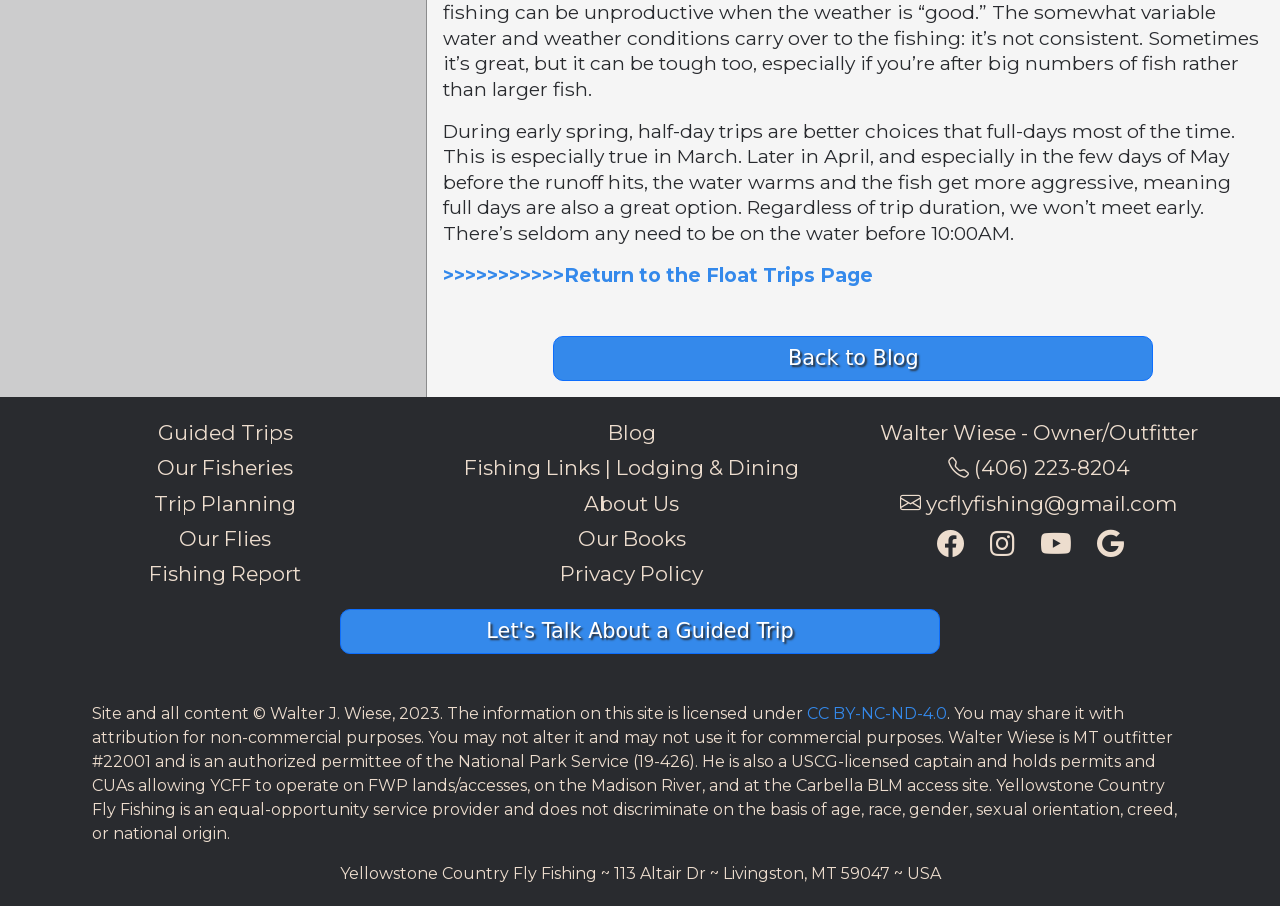Find the bounding box coordinates of the clickable area that will achieve the following instruction: "Go to Guided Trips".

[0.123, 0.464, 0.229, 0.491]